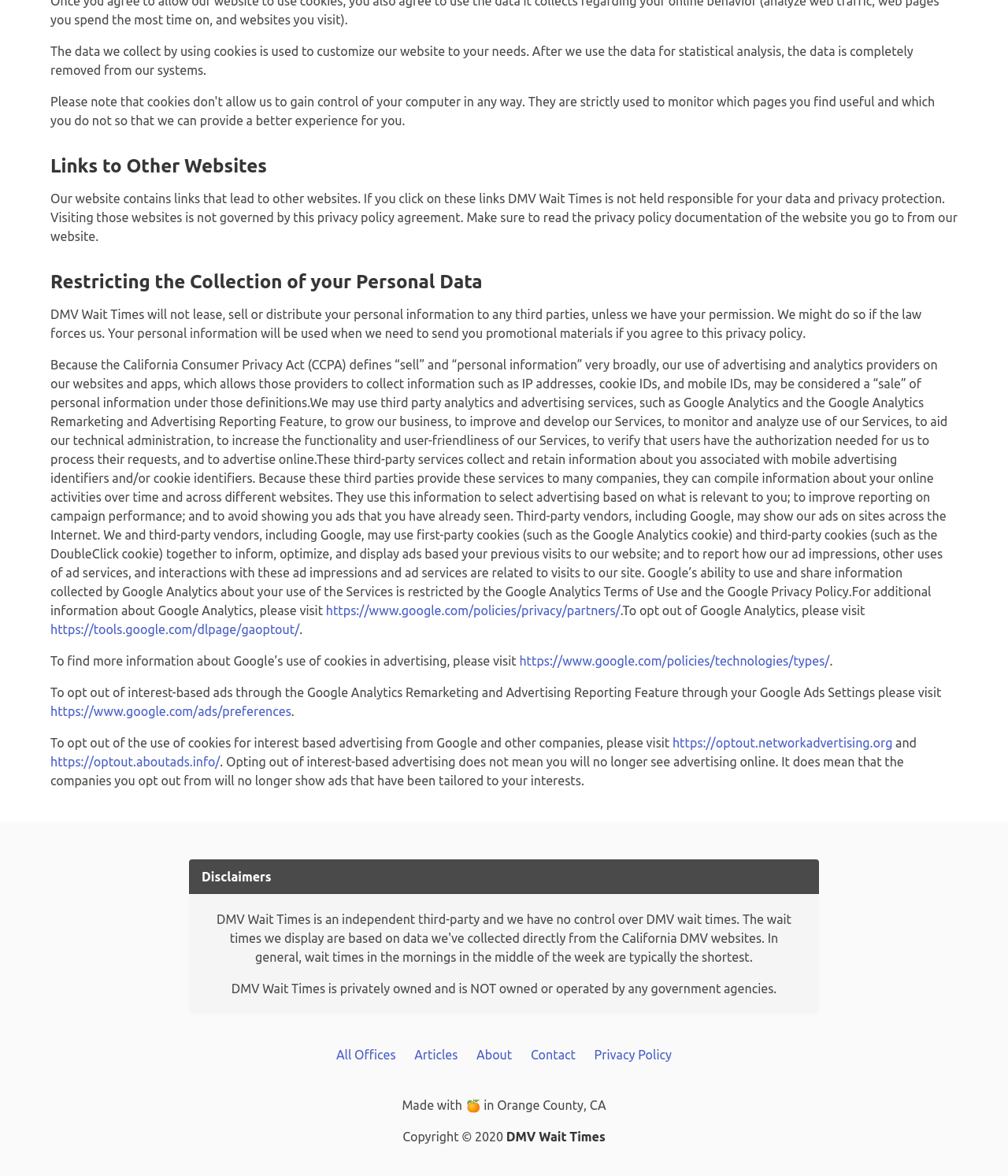Could you specify the bounding box coordinates for the clickable section to complete the following instruction: "Go to the 'About' page"?

[0.473, 0.891, 0.508, 0.903]